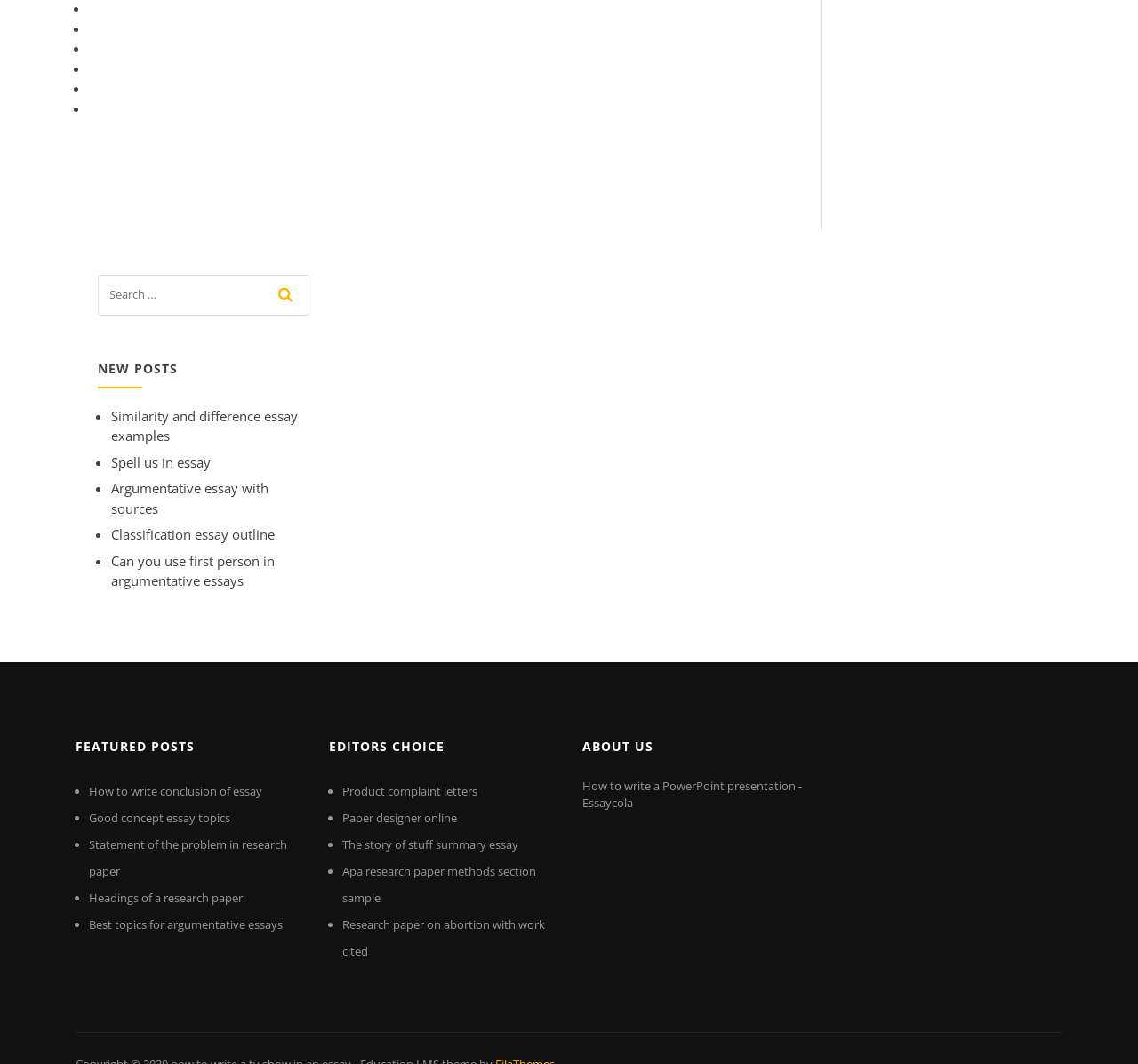What type of content is featured in the 'NEW POSTS' section?
Based on the visual, give a brief answer using one word or a short phrase.

Essay examples and topics